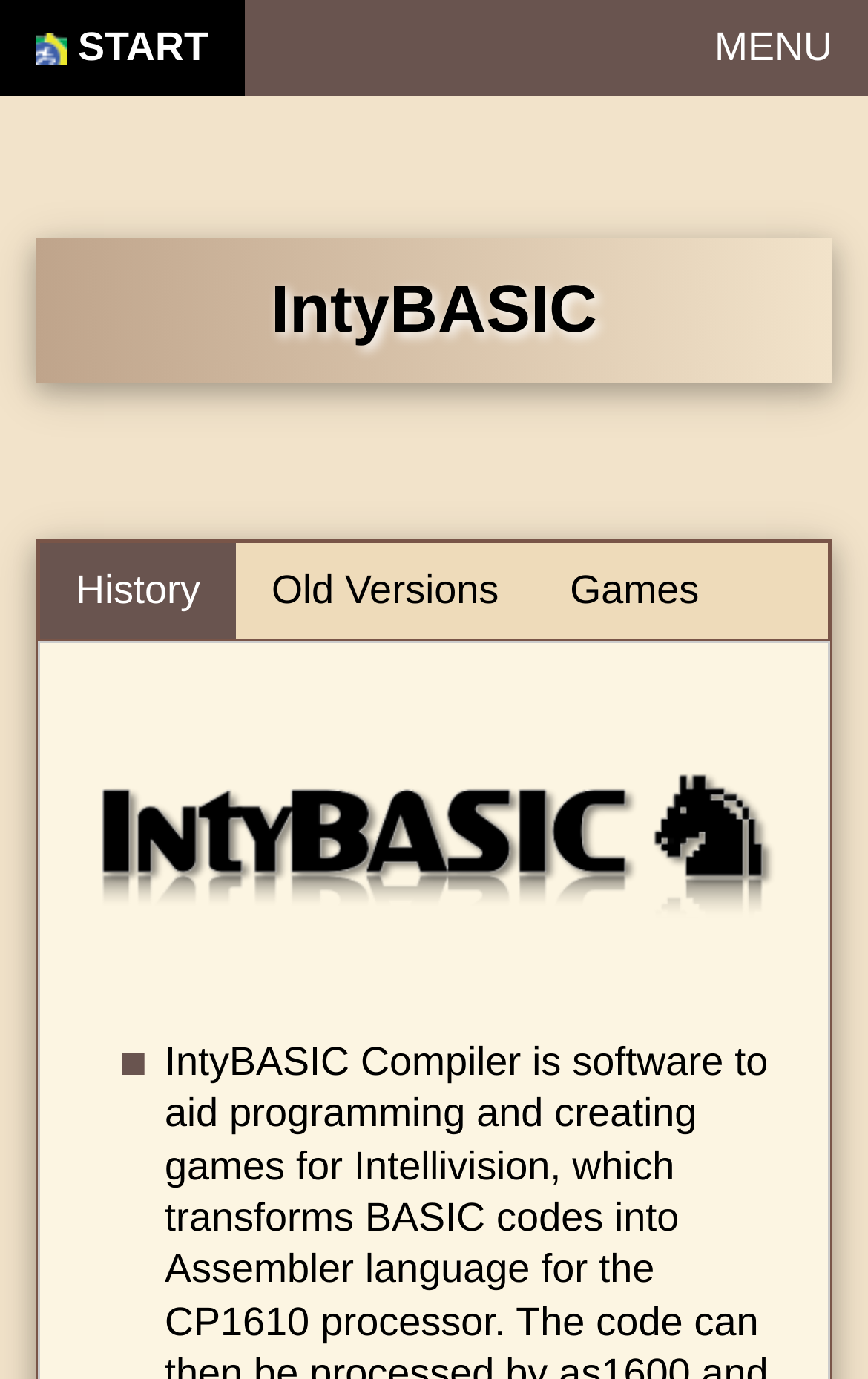Give a one-word or short phrase answer to this question: 
Is there a list on the page?

Yes